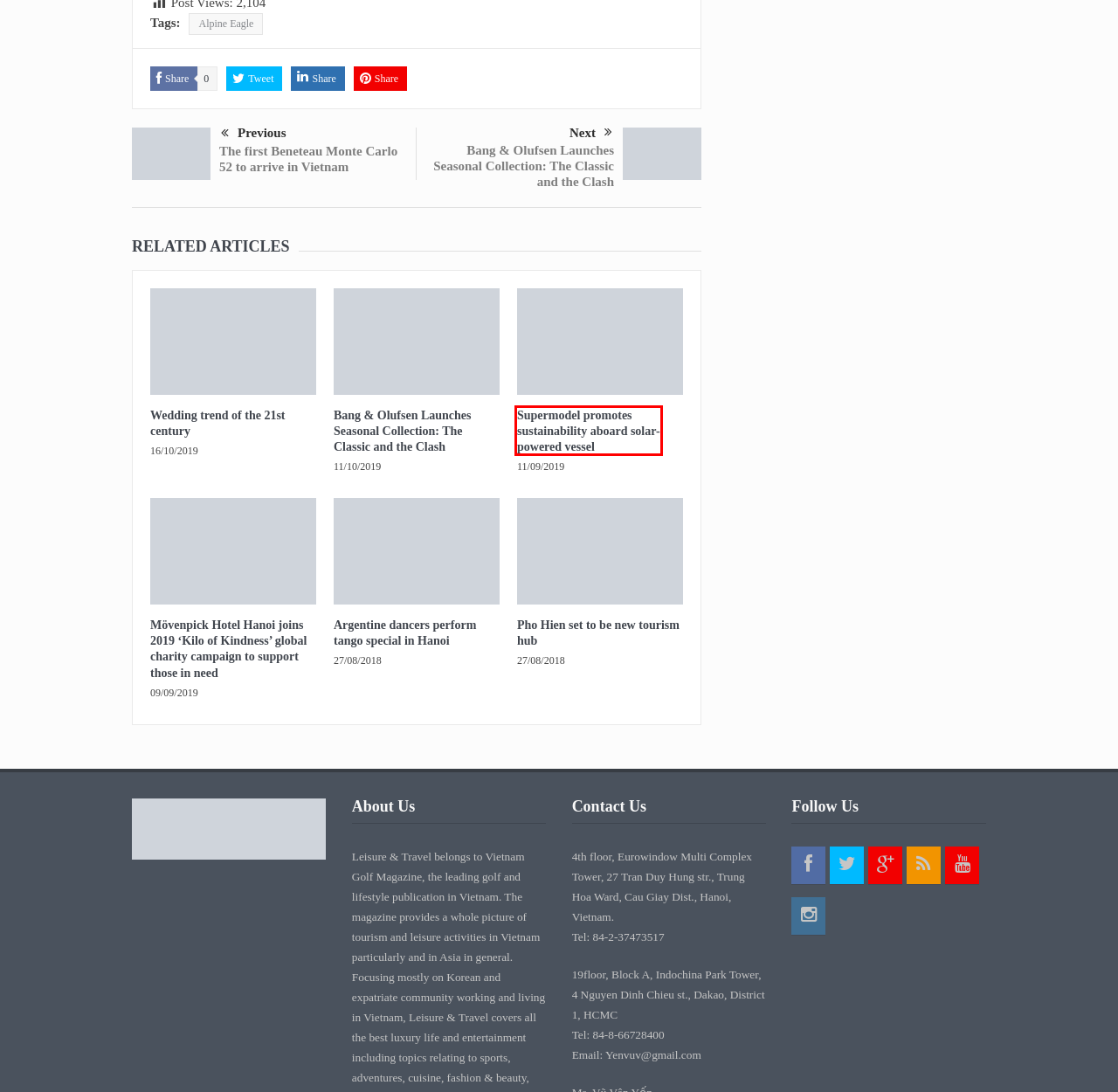Examine the screenshot of a webpage featuring a red bounding box and identify the best matching webpage description for the new page that results from clicking the element within the box. Here are the options:
A. The first Beneteau Monte Carlo 52 to arrive in Vietnam
B. Argentine dancers perform tango special in Hanoi
C. Bang & Olufsen Launches Seasonal Collection: The Classic and the Clash
D. Alpine Eagle - Leisure & Travel - Vietnam Golf Magazine
E. Pho Hien set to be new tourism hub
F. Wedding trend of the 21st century
G. Mövenpick Hotel Hanoi joins 2019 ‘Kilo of Kindness’ global charity campaign to support those in need
H. Supermodel promotes sustainability aboard solar-powered vessel

H